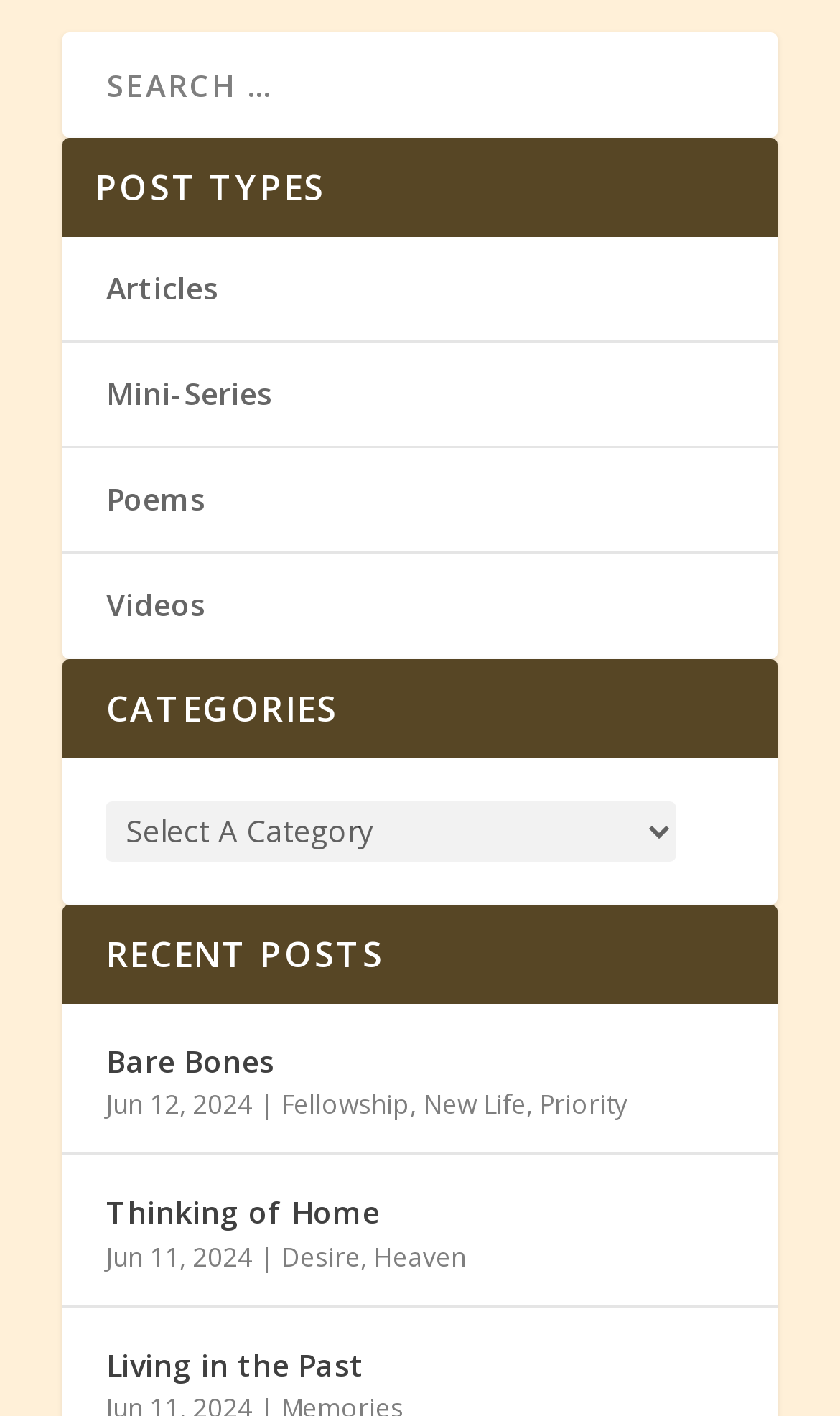Can you find the bounding box coordinates for the element to click on to achieve the instruction: "Explore Mens Beaded Bracelet"?

None